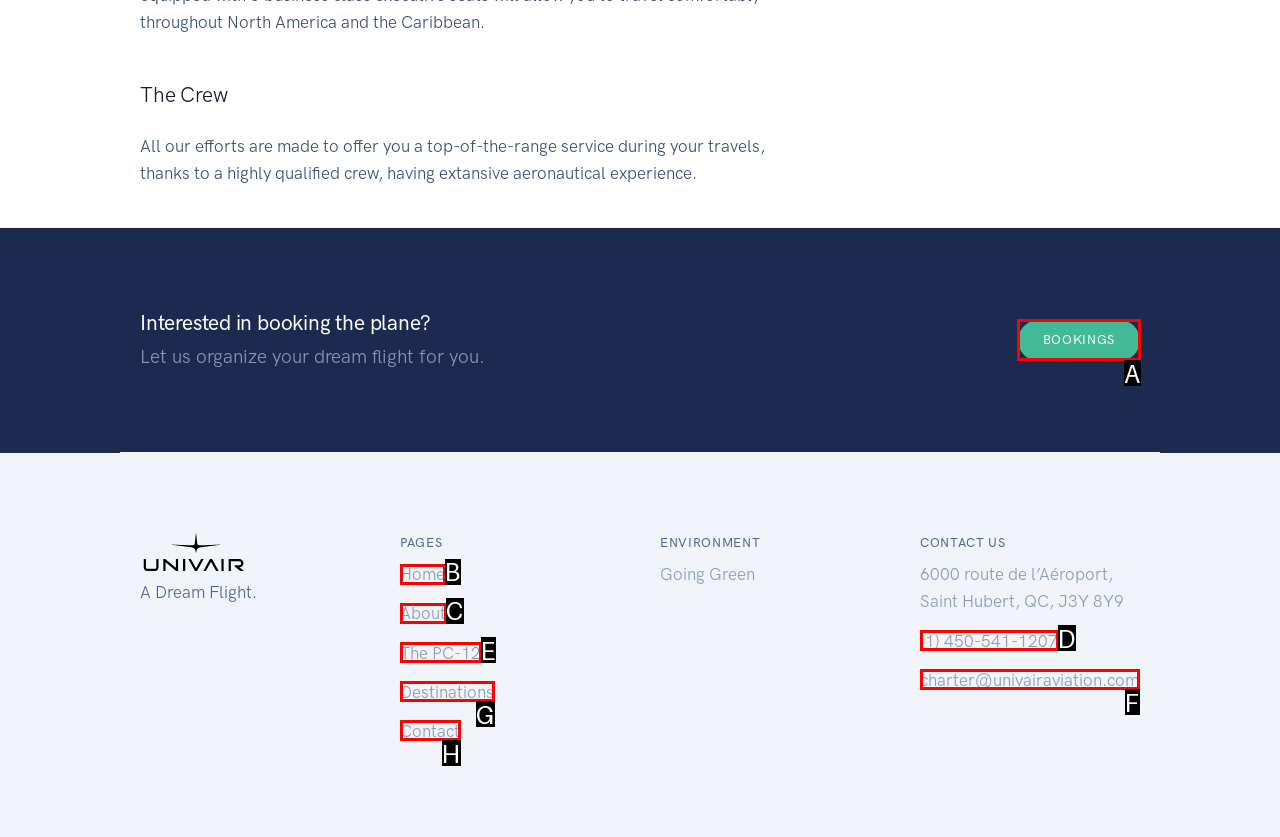Figure out which option to click to perform the following task: Click on 'BOOKINGS'
Provide the letter of the correct option in your response.

A